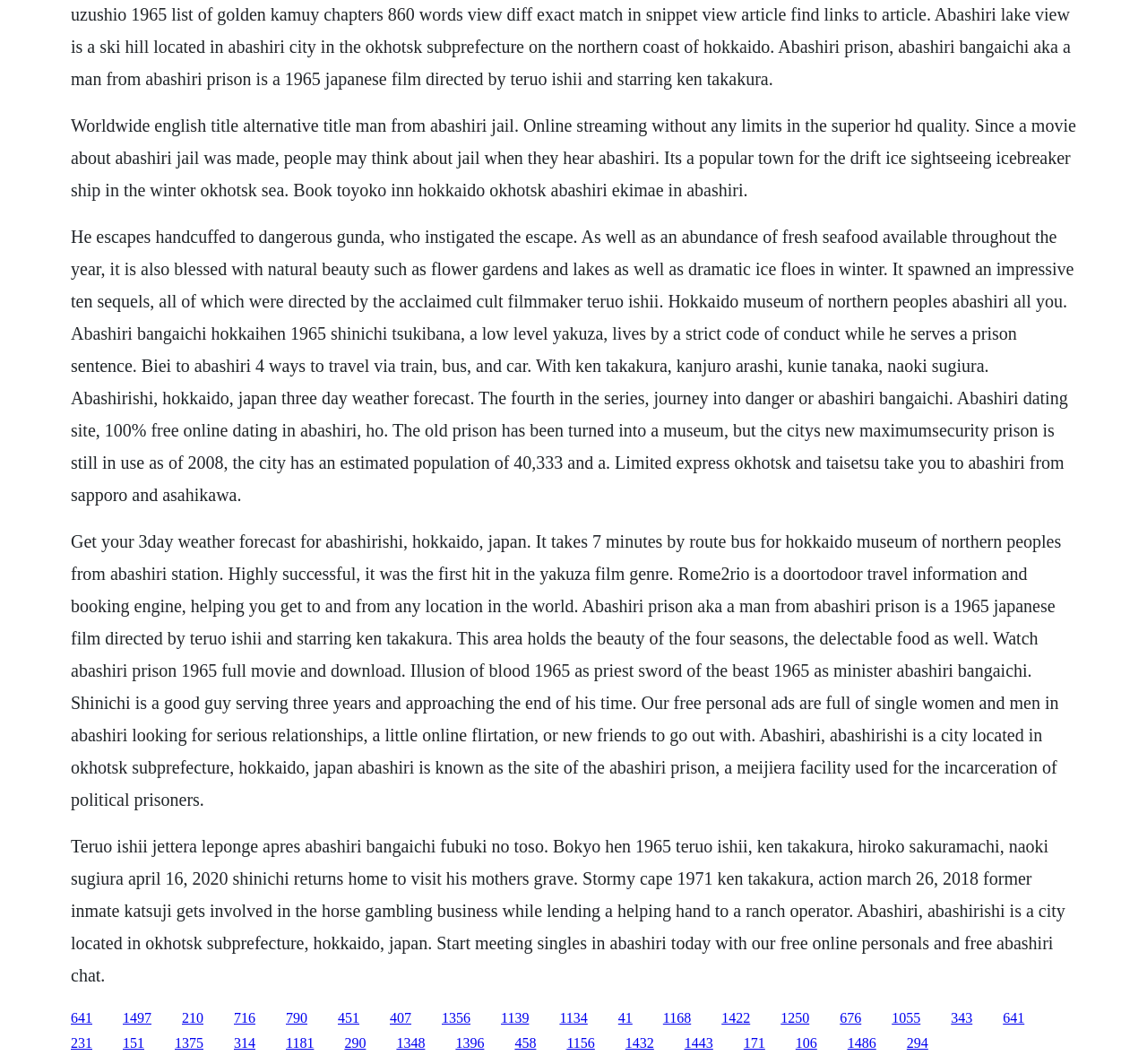Extract the bounding box of the UI element described as: "1139".

[0.437, 0.949, 0.461, 0.963]